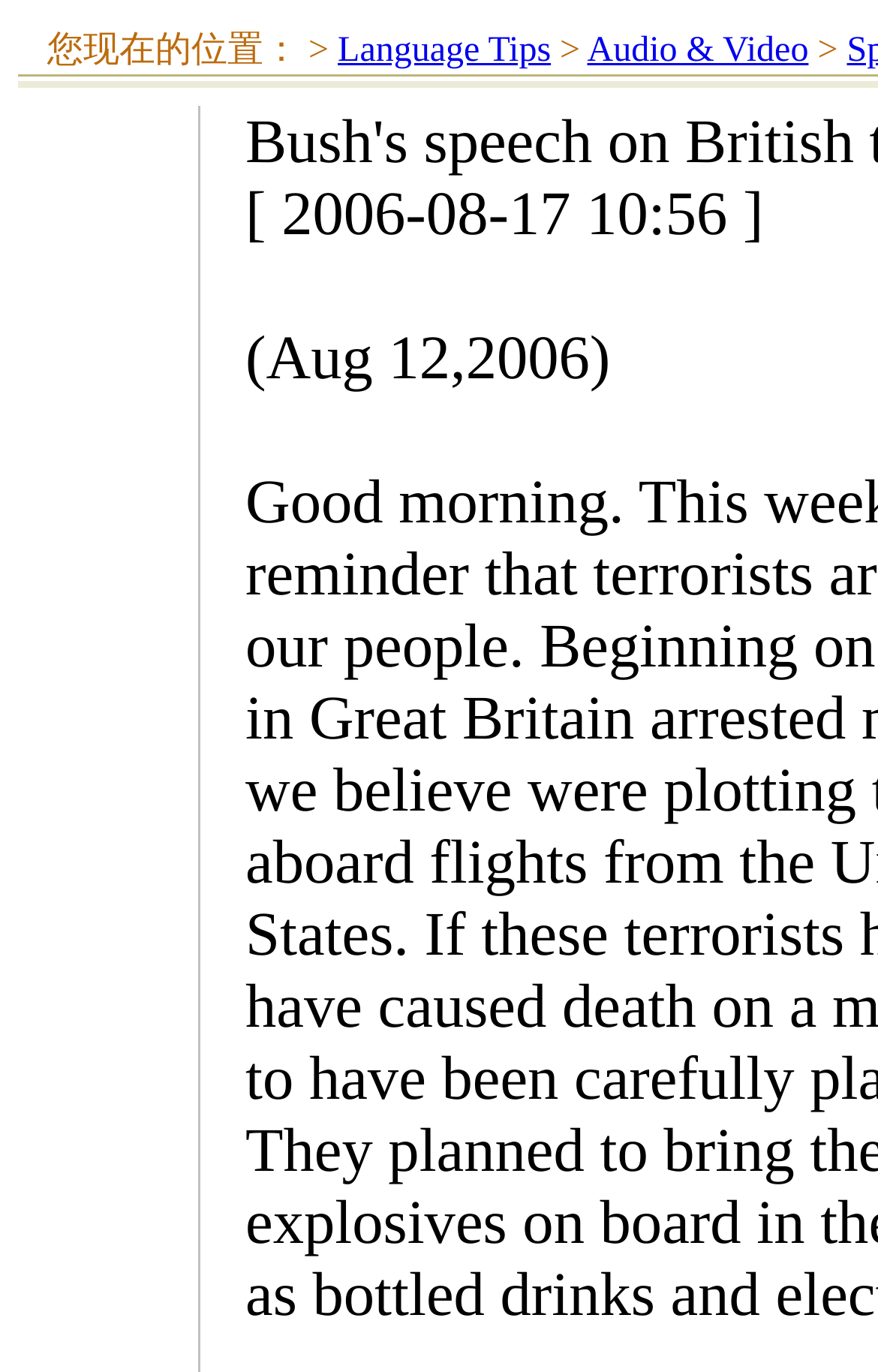Given the description of a UI element: "SUBSCRIBE TO EIR", identify the bounding box coordinates of the matching element in the webpage screenshot.

None